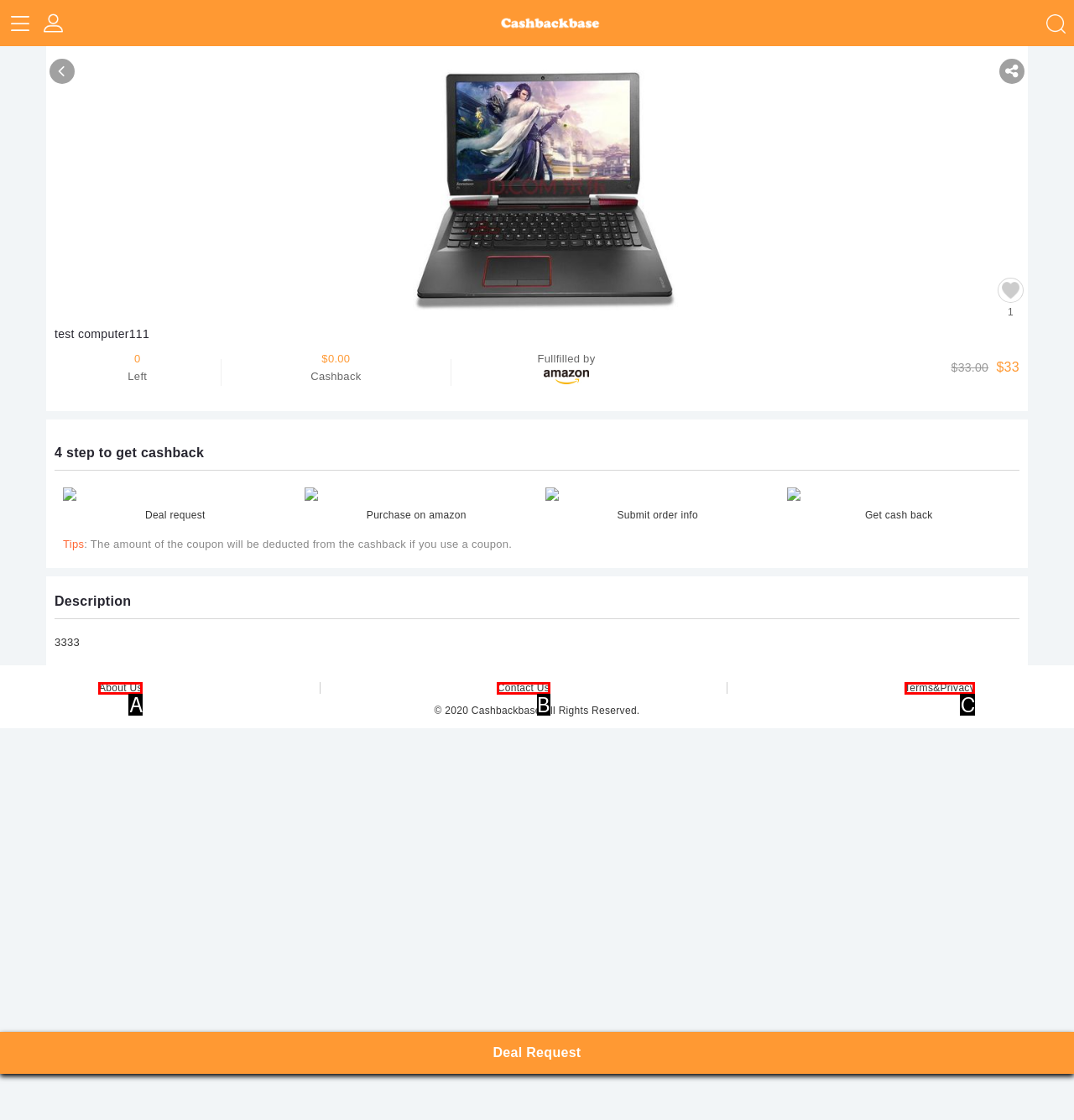Which UI element matches this description: About Us?
Reply with the letter of the correct option directly.

A